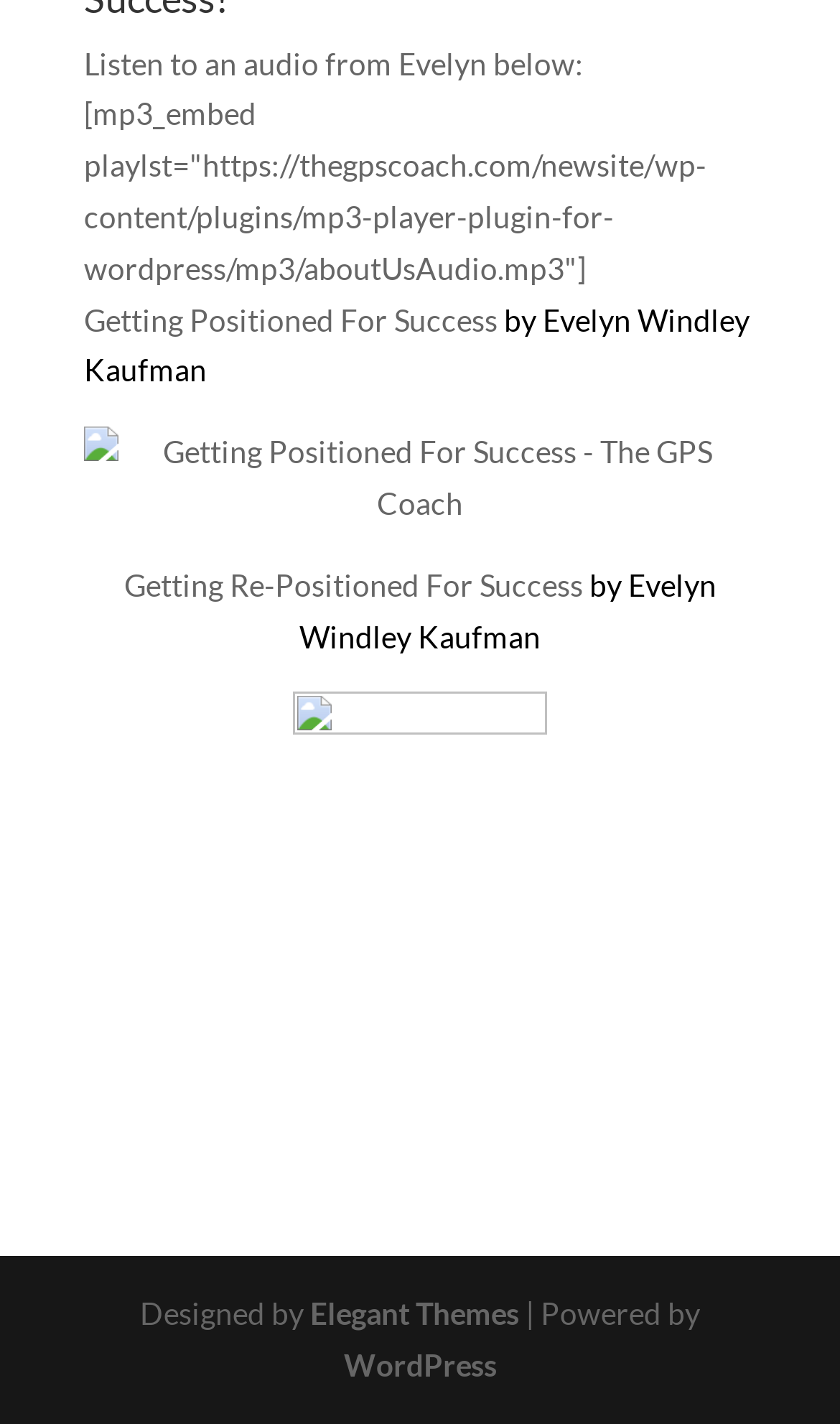Give the bounding box coordinates for the element described as: "Getting Positioned For Success".

[0.1, 0.211, 0.592, 0.237]